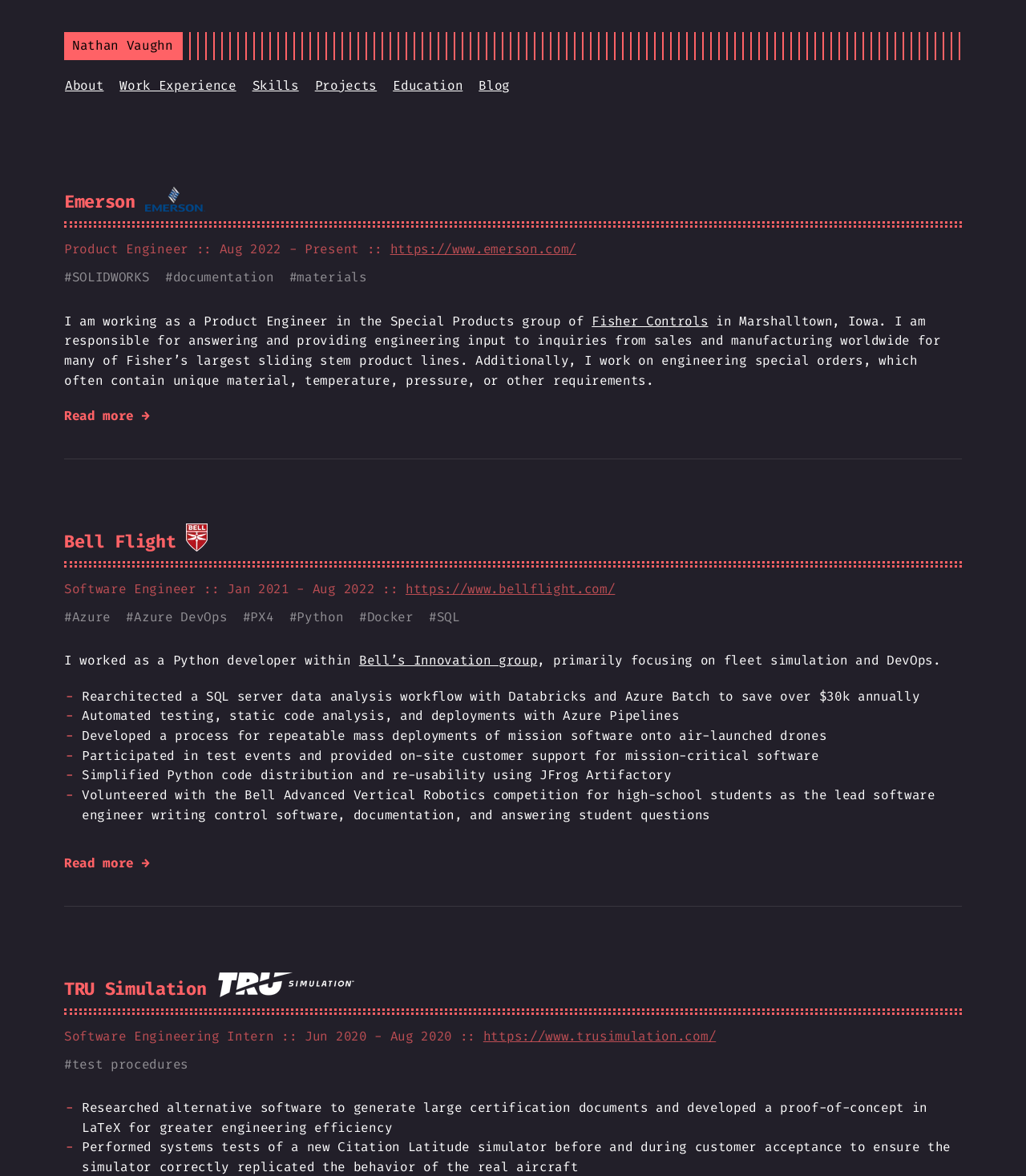Explain the webpage's layout and main content in detail.

The webpage is a personal website showcasing the work experiences of Nathan Vaughn. At the top, there is a navigation menu with links to different sections, including "About", "Work Experience", "Skills", "Projects", "Education", and "Blog". 

Below the navigation menu, there are three articles, each describing a work experience. The first article is about Nathan's experience as a Product Engineer at Emerson Emerson, where he worked on engineering special orders and provided engineering input to inquiries from sales and manufacturing worldwide. The article includes a heading with the company name, a link to the company website, and a brief description of his responsibilities. There are also links to relevant technologies, such as SOLIDWORKS and documentation.

The second article is about Nathan's experience as a Software Engineer at Bell Flight, where he worked on fleet simulation and DevOps. The article includes a heading with the company name, a link to the company website, and a brief description of his responsibilities. There are also links to relevant technologies, such as Azure, Azure DevOps, PX4, Python, Docker, and SQL. The article also lists several accomplishments, including rearchitecting a SQL server data analysis workflow, automating testing and deployments, and developing a process for repeatable mass deployments of mission software.

The third article is about Nathan's experience as a Software Engineering Intern at TRU Simulation, where he researched alternative software to generate large certification documents and developed a proof-of-concept in LaTeX. The article includes a heading with the company name, a link to the company website, and a brief description of his responsibilities. There are also links to relevant technologies, such as test procedures.

Each article includes a "Read more →" link at the bottom, suggesting that there is more information available about each work experience.